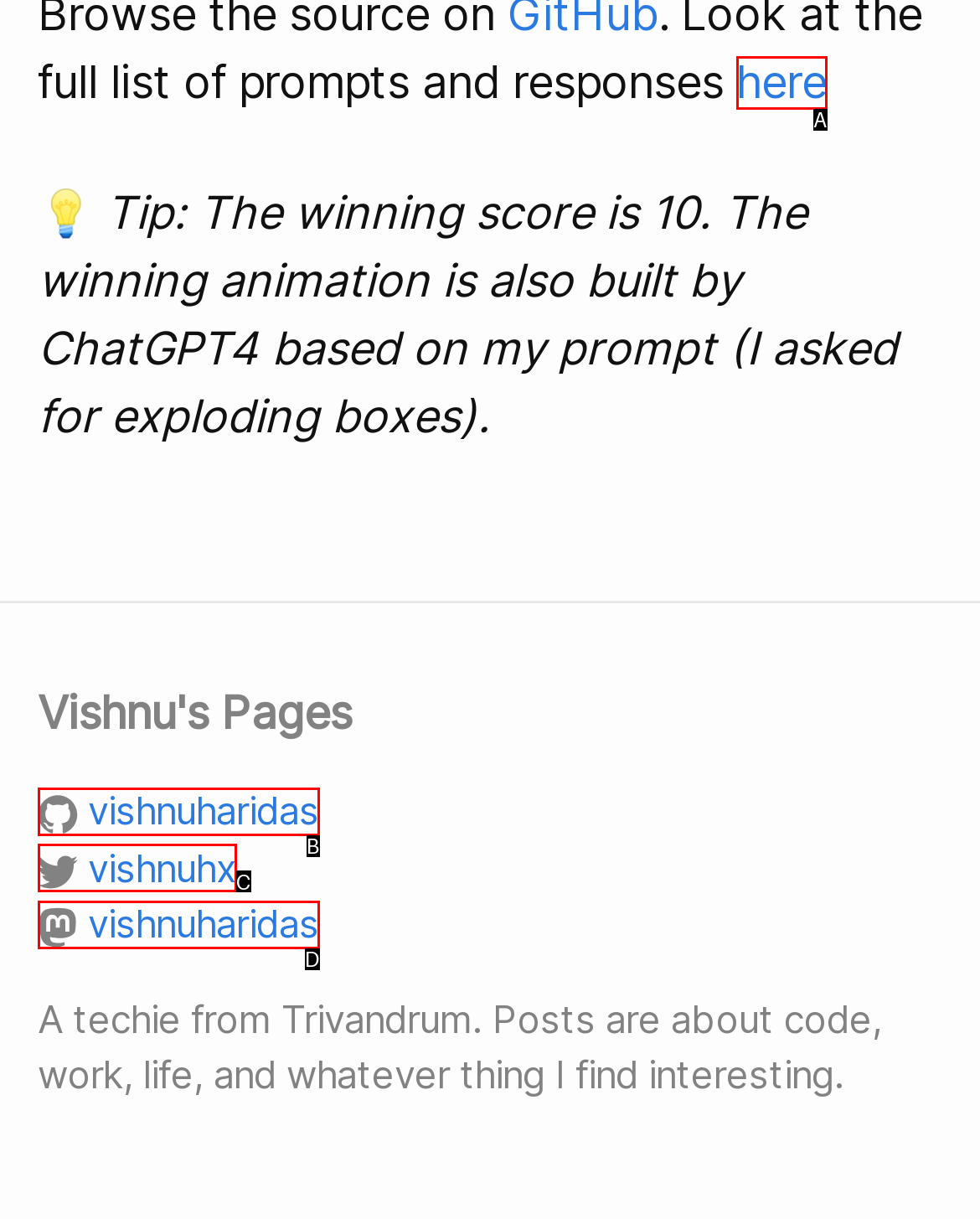Find the HTML element that matches the description: here. Answer using the letter of the best match from the available choices.

A